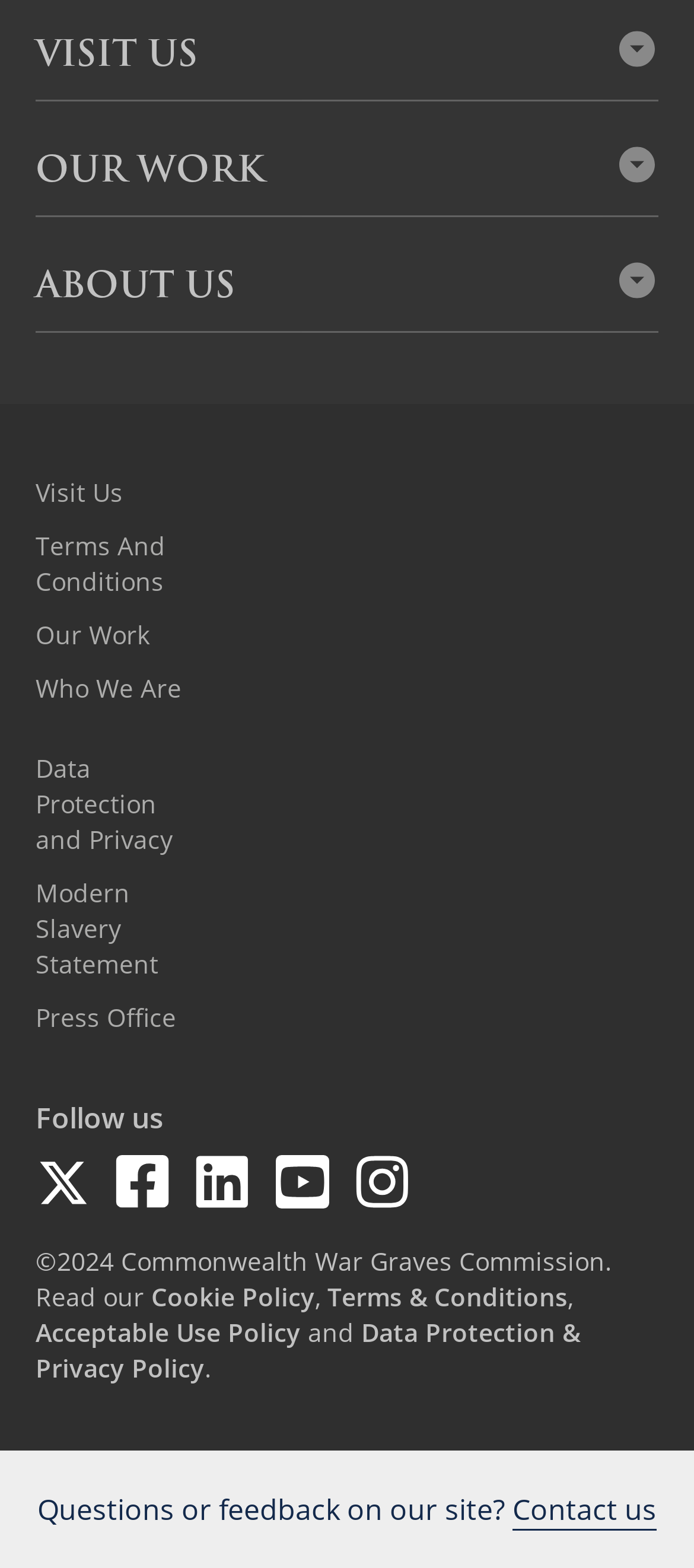How many links are available in the main navigation menu?
Using the screenshot, give a one-word or short phrase answer.

9